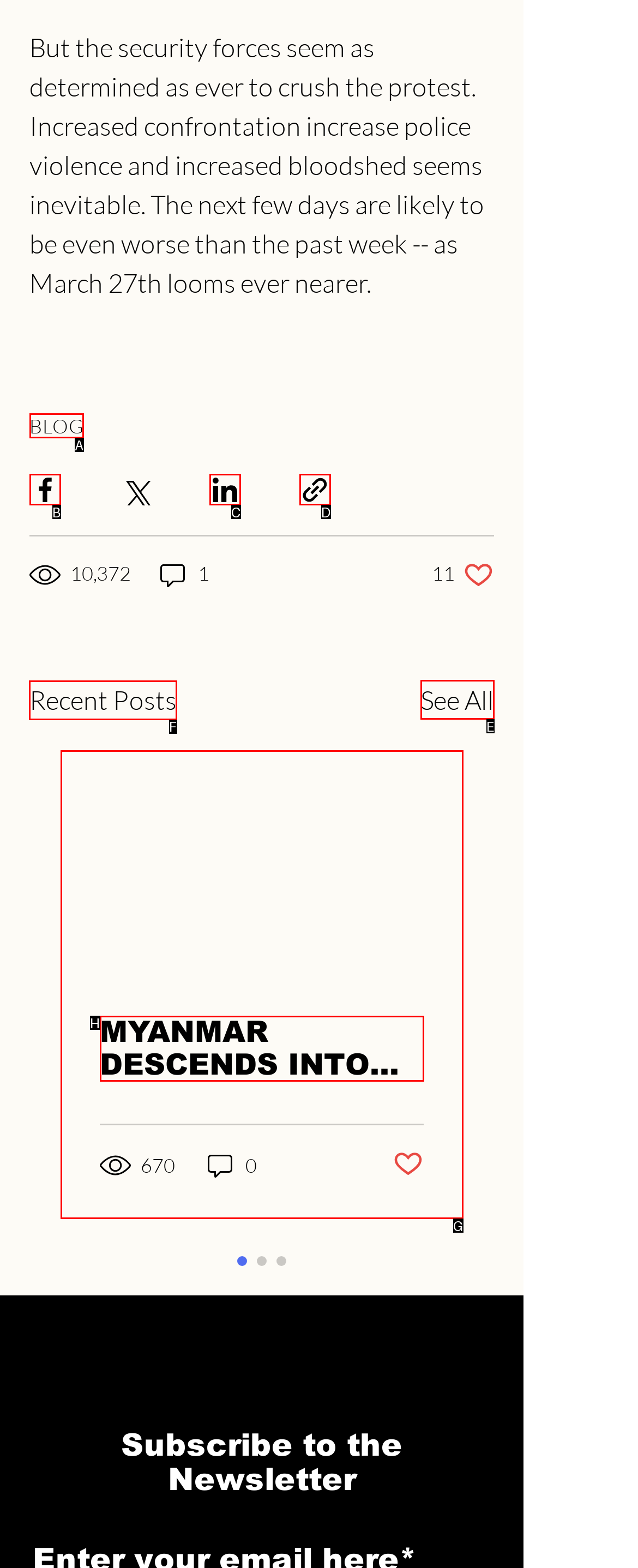Which UI element should you click on to achieve the following task: View recent posts? Provide the letter of the correct option.

F